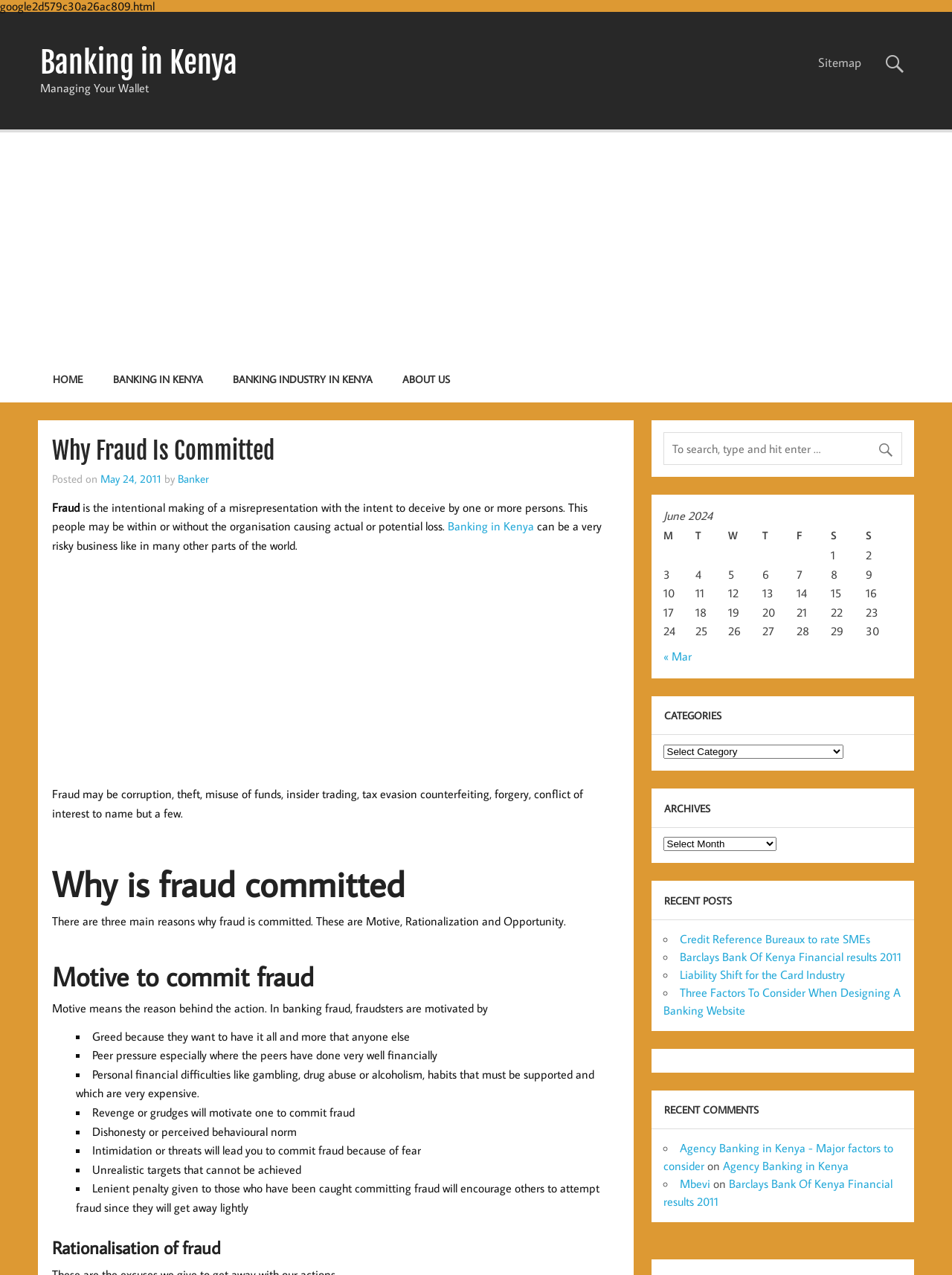Given the description James II, predict the bounding box coordinates of the UI element. Ensure the coordinates are in the format (top-left x, top-left y, bottom-right x, bottom-right y) and all values are between 0 and 1.

None